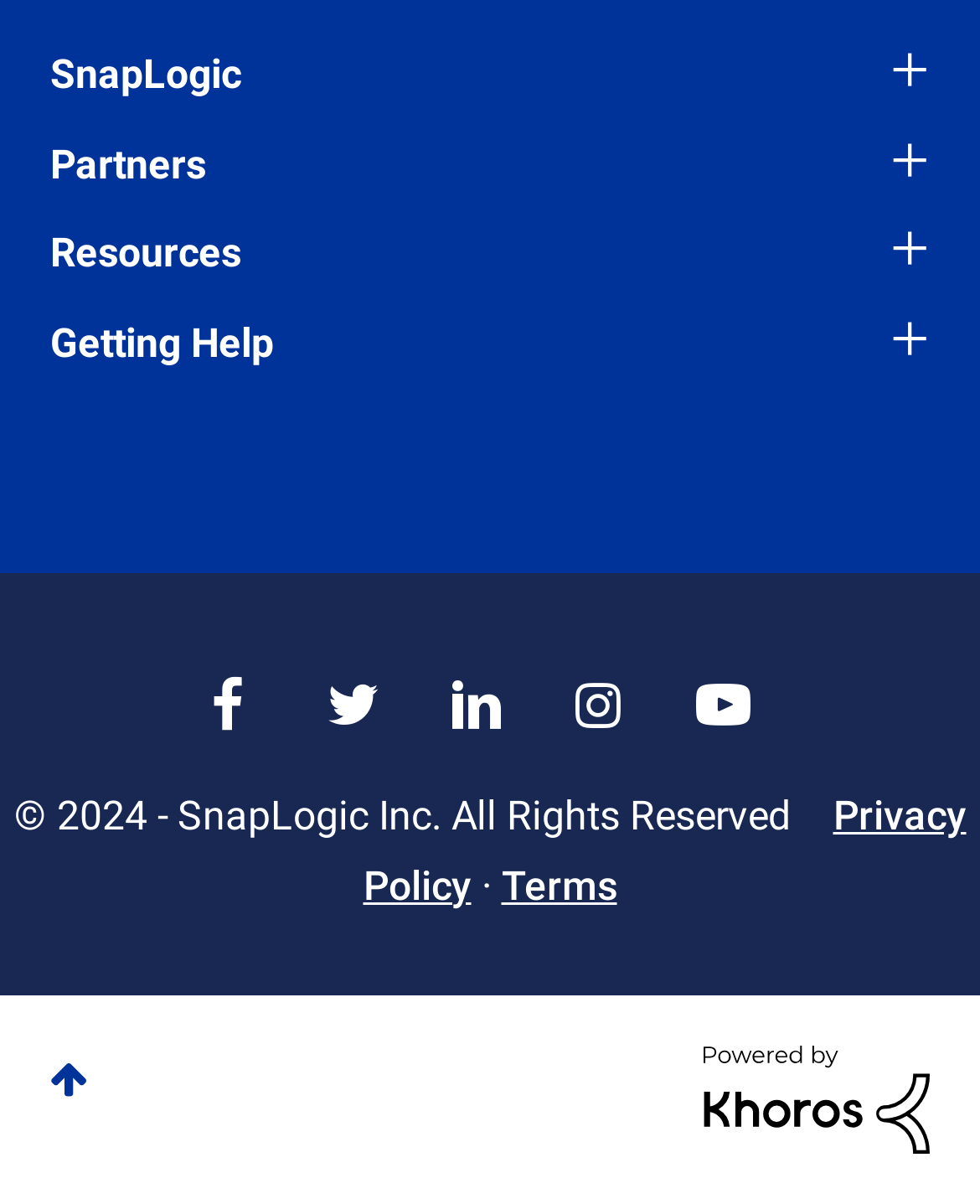Please indicate the bounding box coordinates of the element's region to be clicked to achieve the instruction: "Click SnapLogic". Provide the coordinates as four float numbers between 0 and 1, i.e., [left, top, right, bottom].

[0.051, 0.034, 0.246, 0.091]